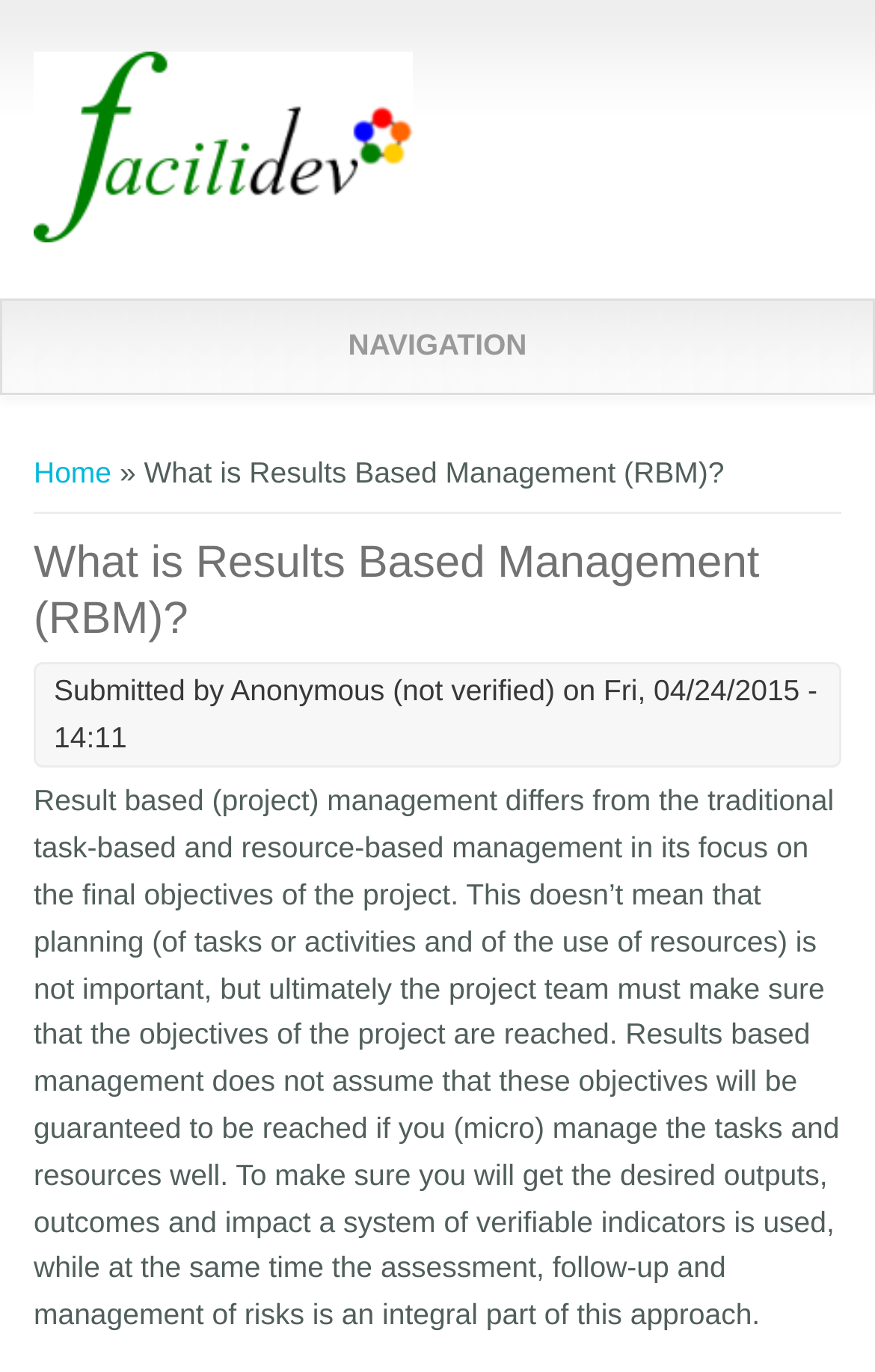What is an integral part of Results Based Management?
Analyze the image and provide a thorough answer to the question.

According to the webpage, the assessment, follow-up, and management of risks is an integral part of the Results Based Management approach.